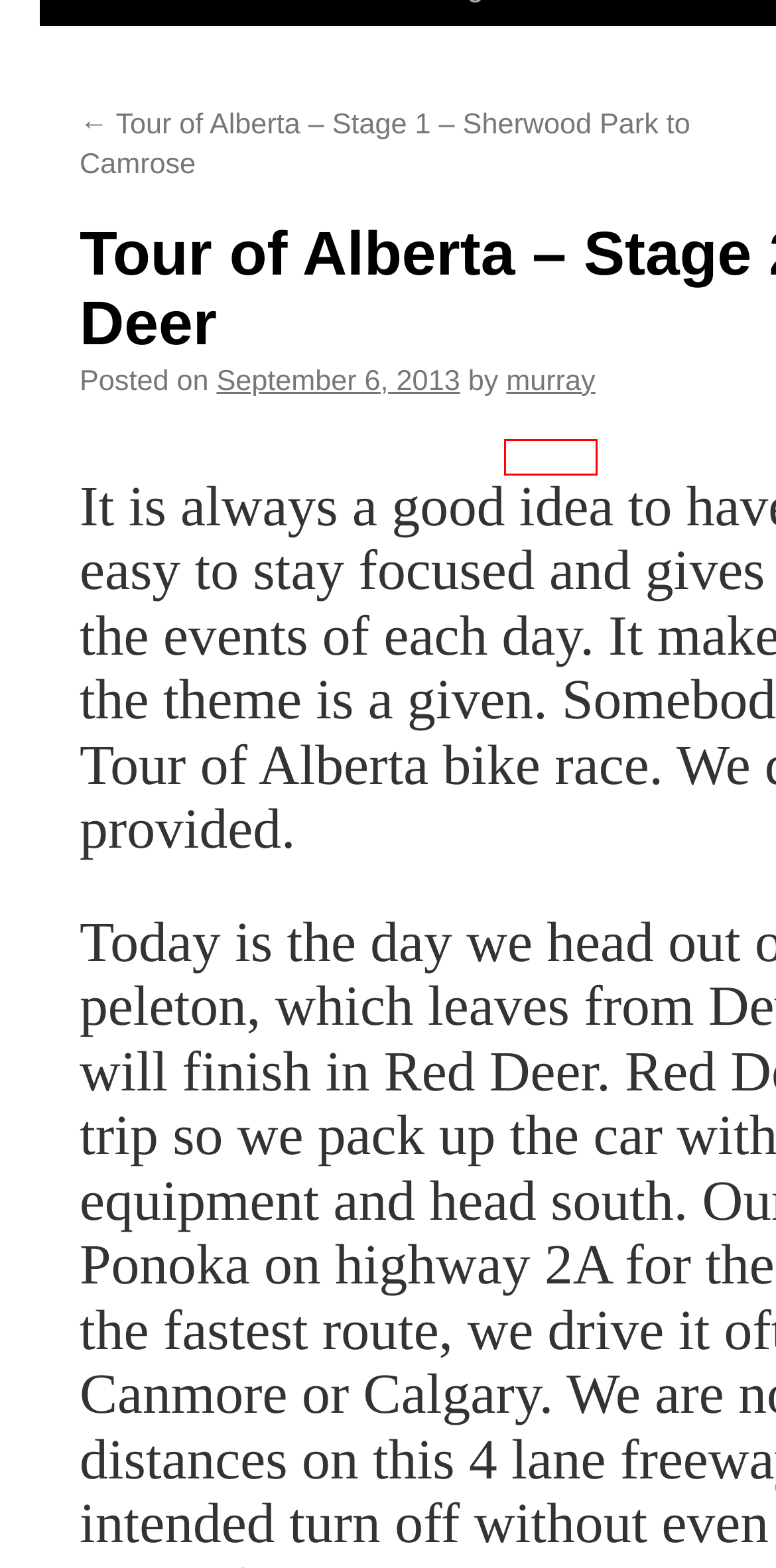You have been given a screenshot of a webpage with a red bounding box around a UI element. Select the most appropriate webpage description for the new webpage that appears after clicking the element within the red bounding box. The choices are:
A. Roatan Archives - havecarryonwilltravelhavecarryonwilltravel
B. India Archives - havecarryonwilltravelhavecarryonwilltravel
C. travel planning Archives - havecarryonwilltravelhavecarryonwilltravel
D. Bonaire Archives - havecarryonwilltravelhavecarryonwilltravel
E. Namibia Archives - havecarryonwilltravelhavecarryonwilltravel
F. murray, Author at havecarryonwilltravelhavecarryonwilltravel
G. Solomon Islands Archives - havecarryonwilltravelhavecarryonwilltravel
H. Travels Archives - havecarryonwilltravelhavecarryonwilltravel

F